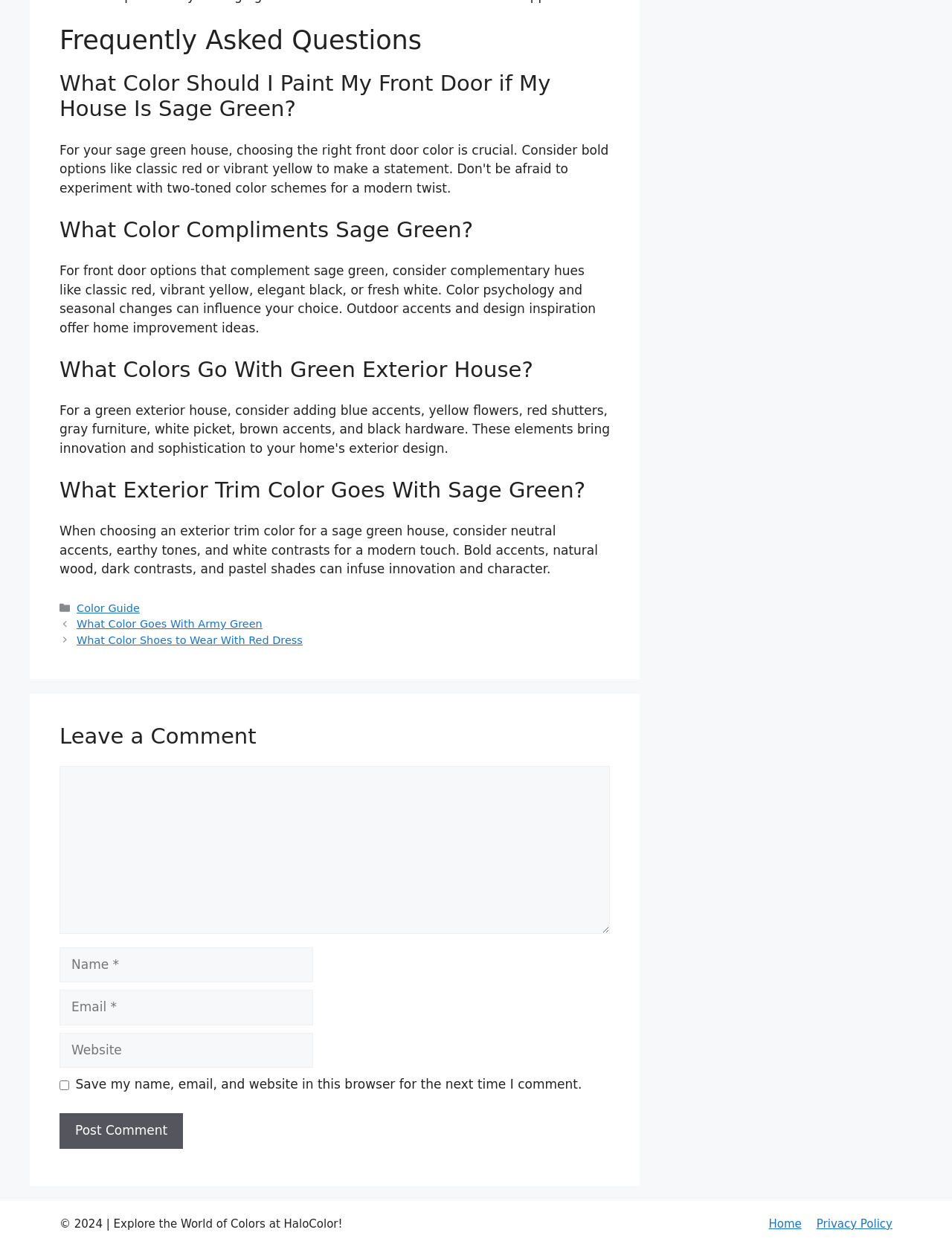What type of information can be found in the 'Color Guide' section?
Please provide a single word or phrase in response based on the screenshot.

color-related information